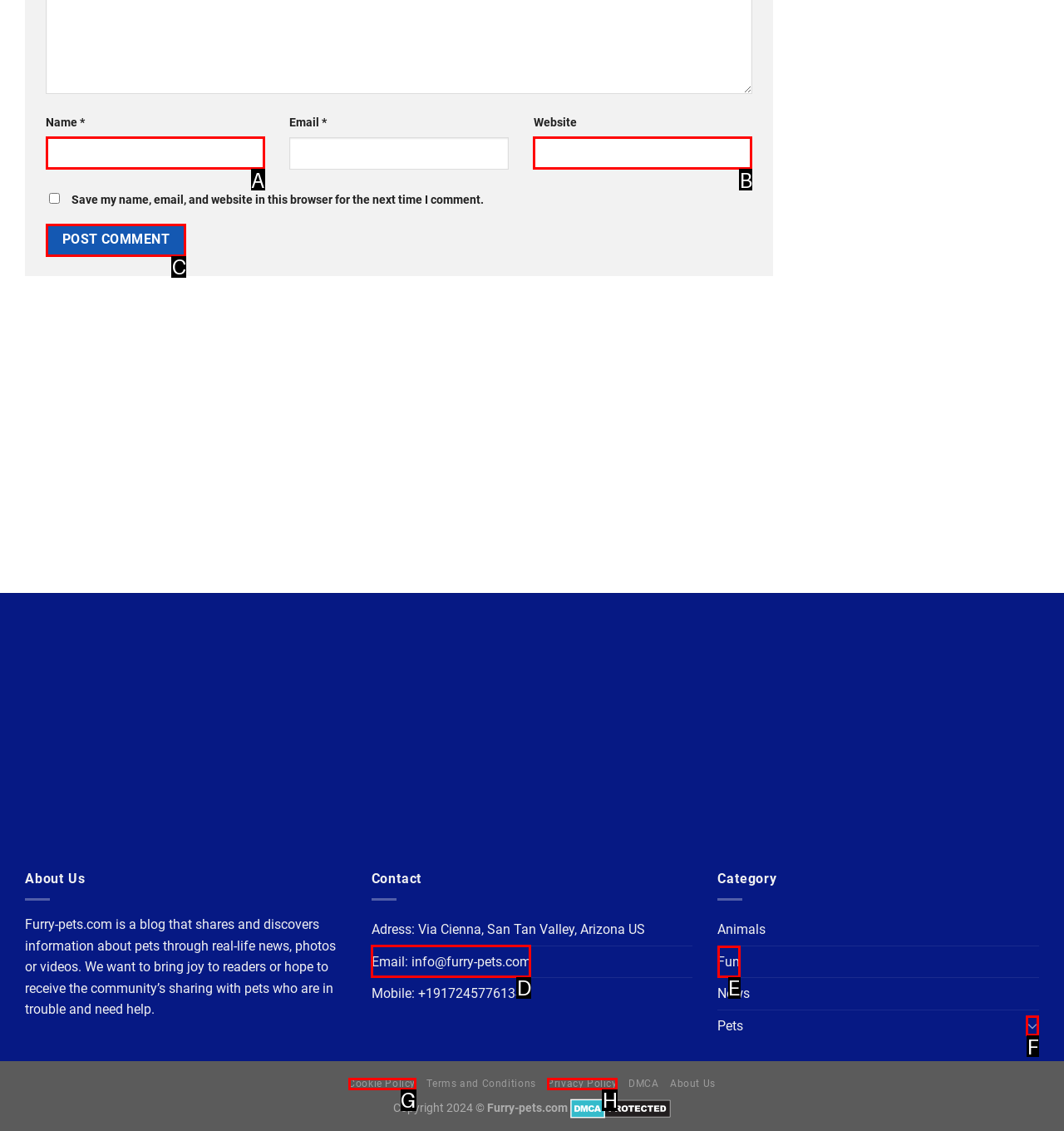Select the letter of the element you need to click to complete this task: Contact us via email
Answer using the letter from the specified choices.

D